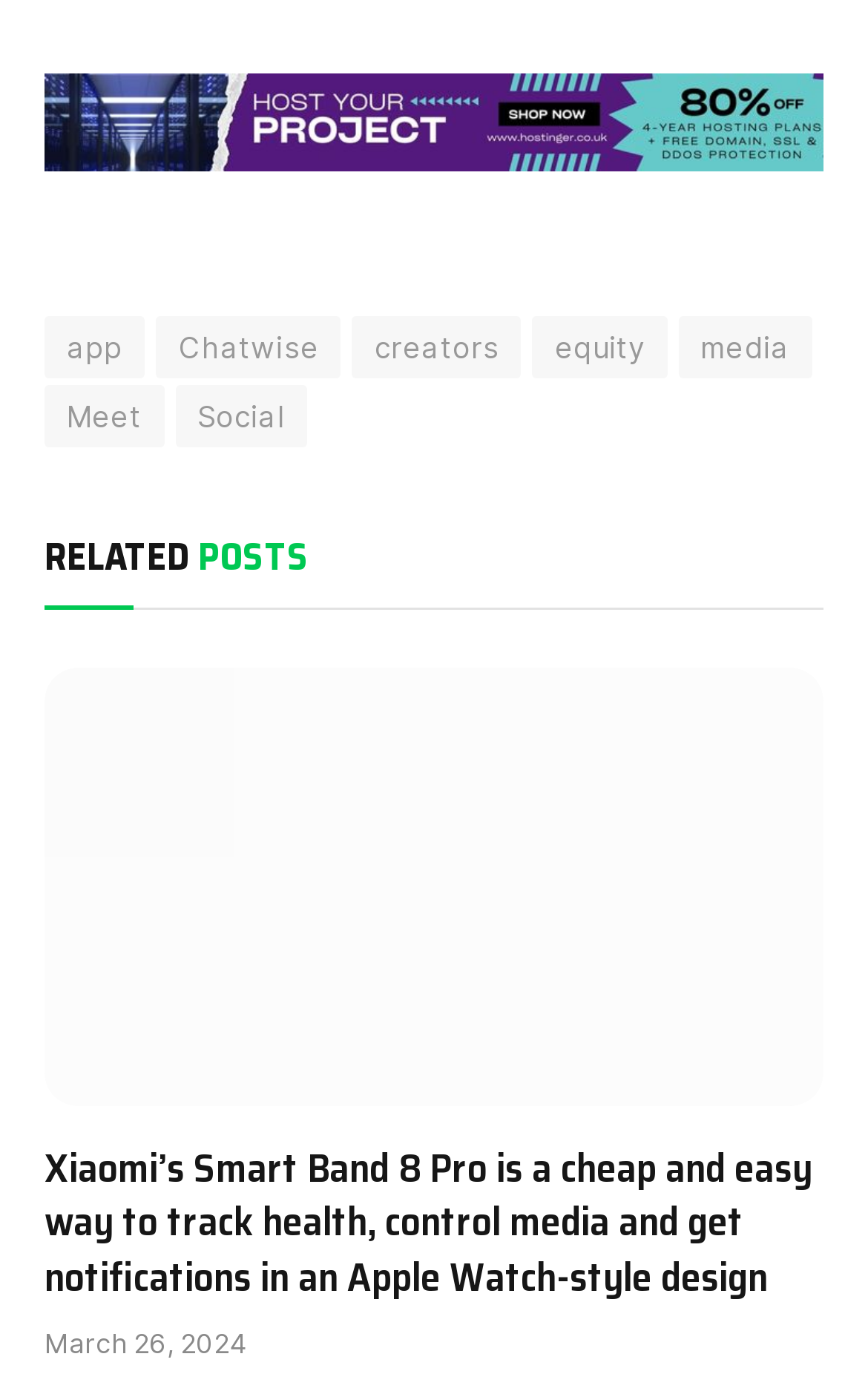Could you determine the bounding box coordinates of the clickable element to complete the instruction: "view the Xiaomi Smart Band Pro 8 article"? Provide the coordinates as four float numbers between 0 and 1, i.e., [left, top, right, bottom].

[0.051, 0.479, 0.949, 0.979]